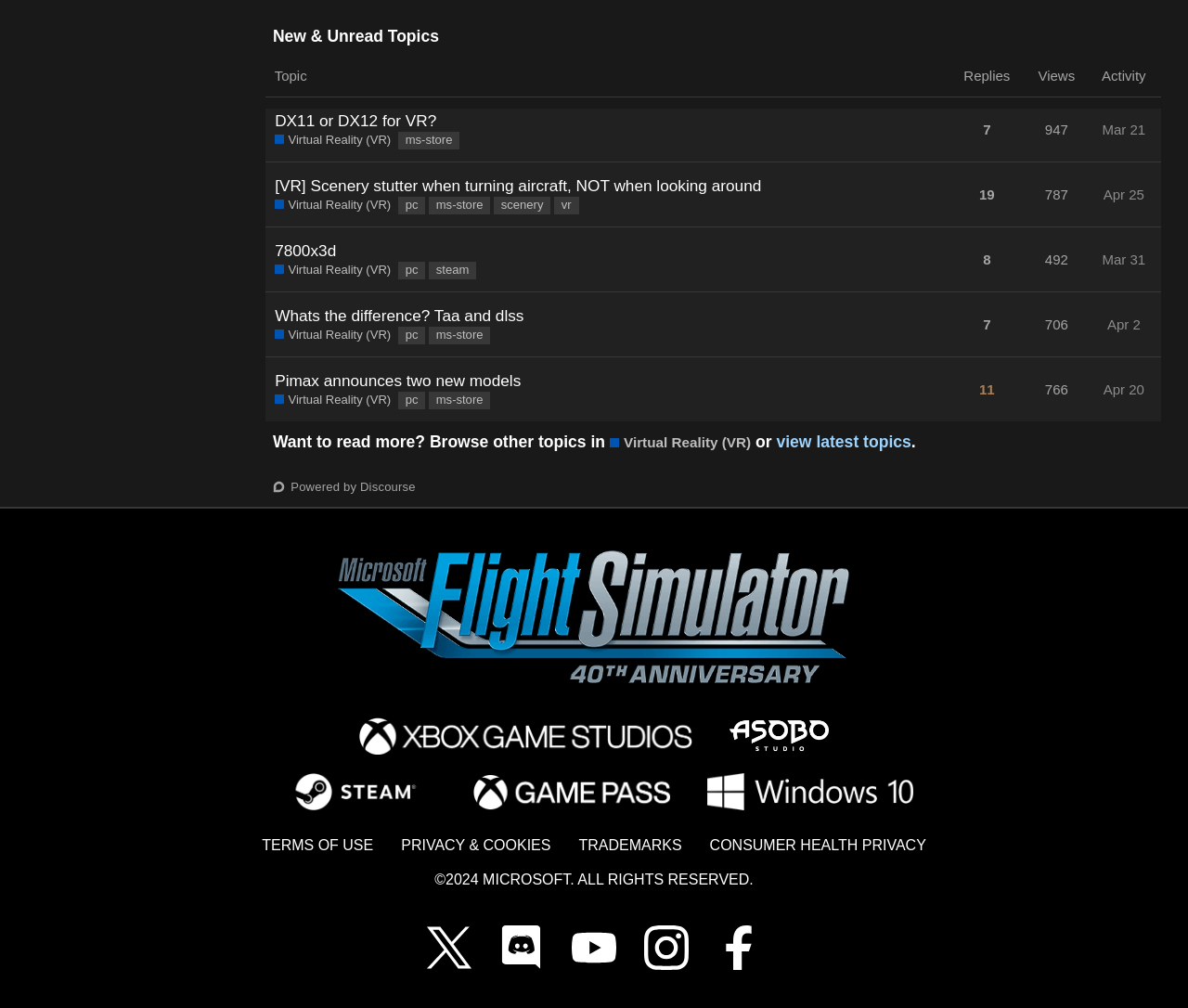Provide the bounding box coordinates of the area you need to click to execute the following instruction: "Sort by replies".

[0.801, 0.054, 0.86, 0.096]